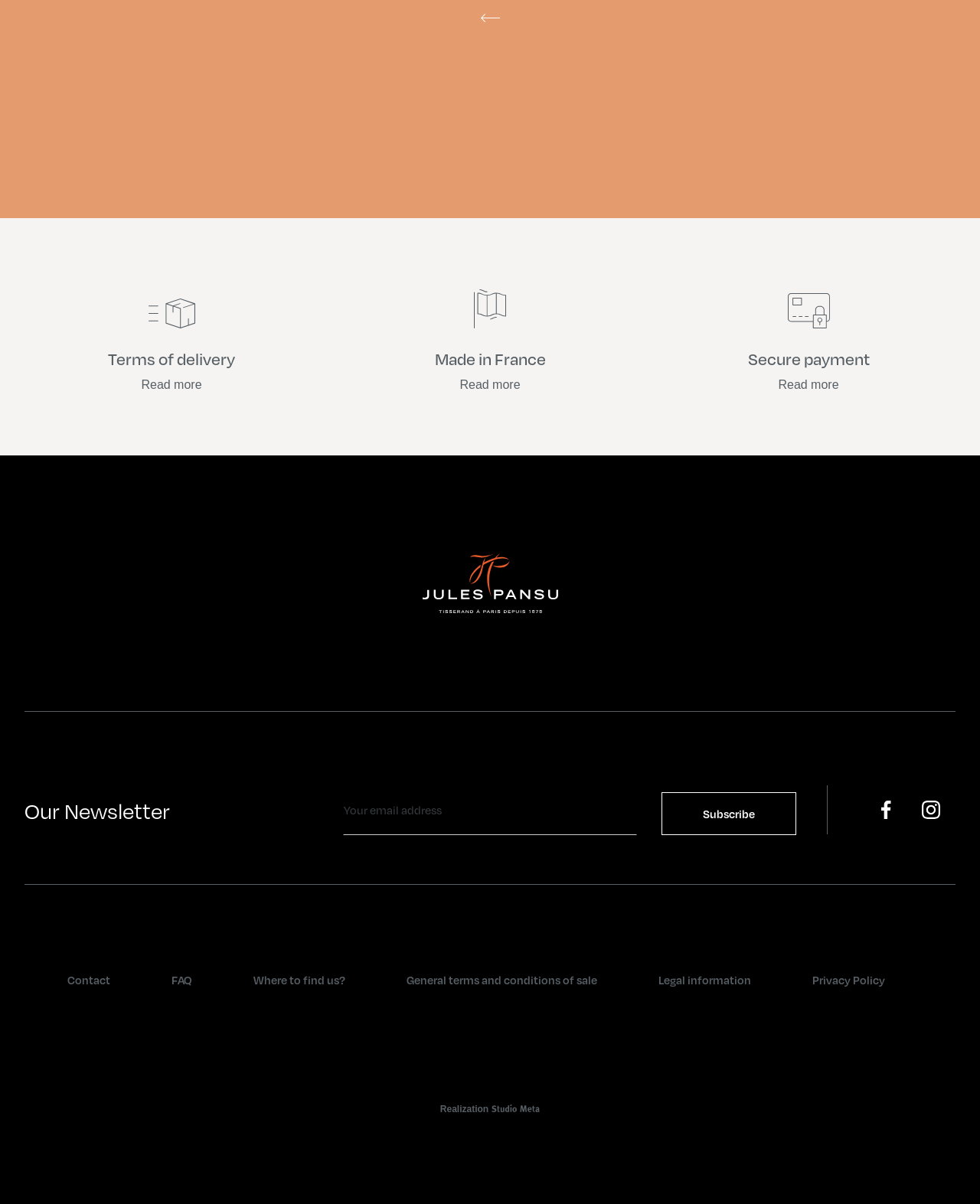Please specify the bounding box coordinates of the clickable region to carry out the following instruction: "Read more about terms of delivery". The coordinates should be four float numbers between 0 and 1, in the format [left, top, right, bottom].

[0.025, 0.222, 0.325, 0.317]